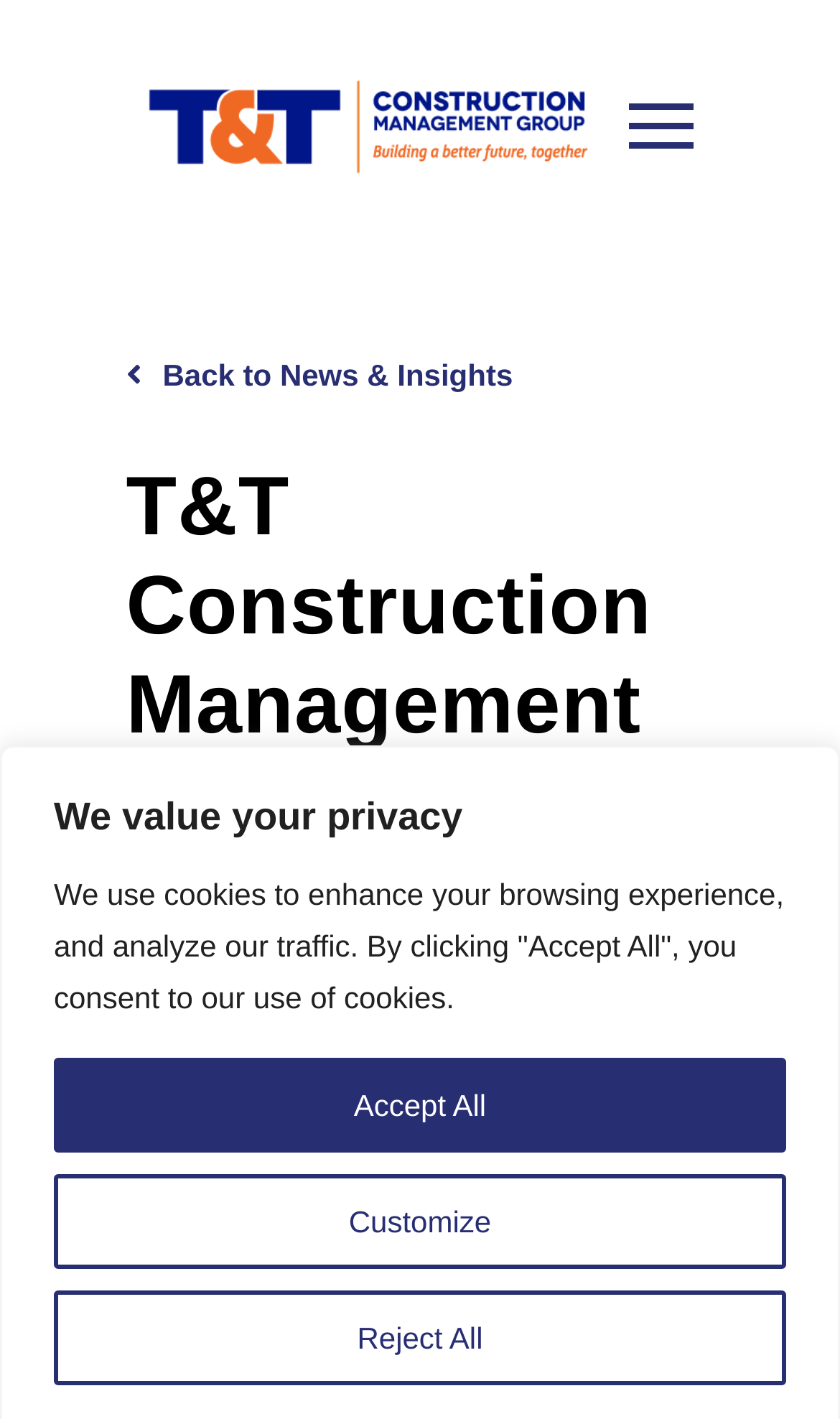What is the type of the image?
Look at the image and respond with a single word or a short phrase.

Image